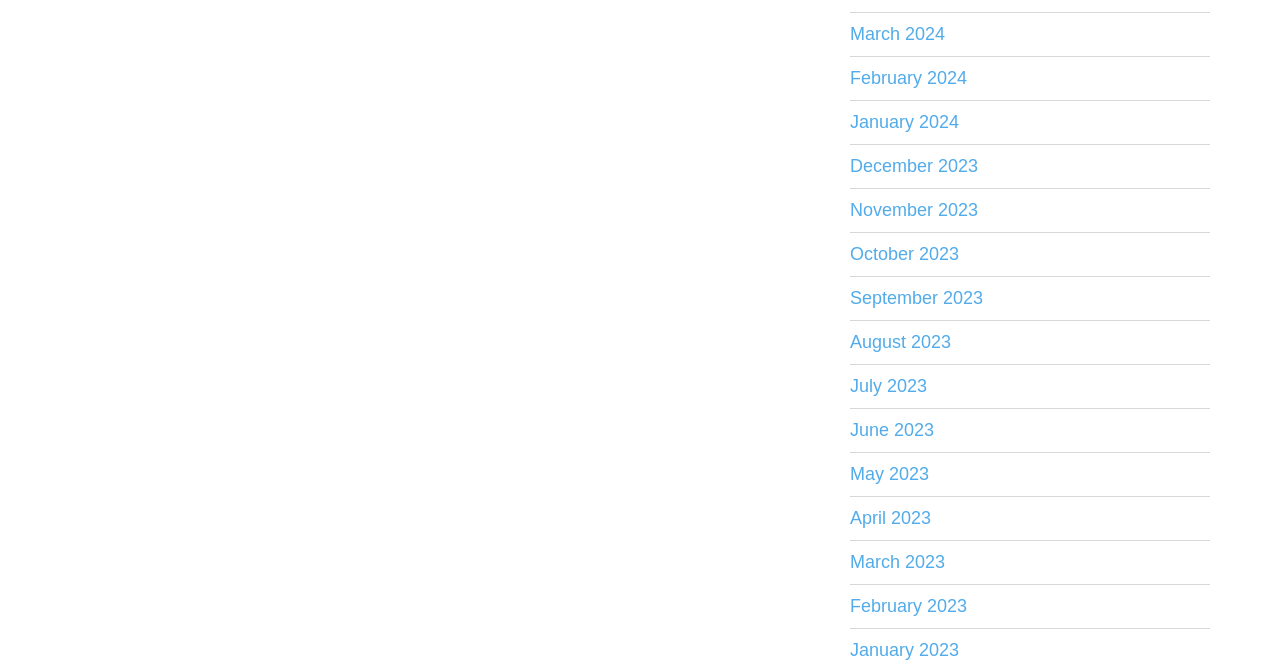How many months are listed?
Use the image to give a comprehensive and detailed response to the question.

I can count the number of links in the list, and there are 12 links, each representing a month from March 2023 to March 2024.